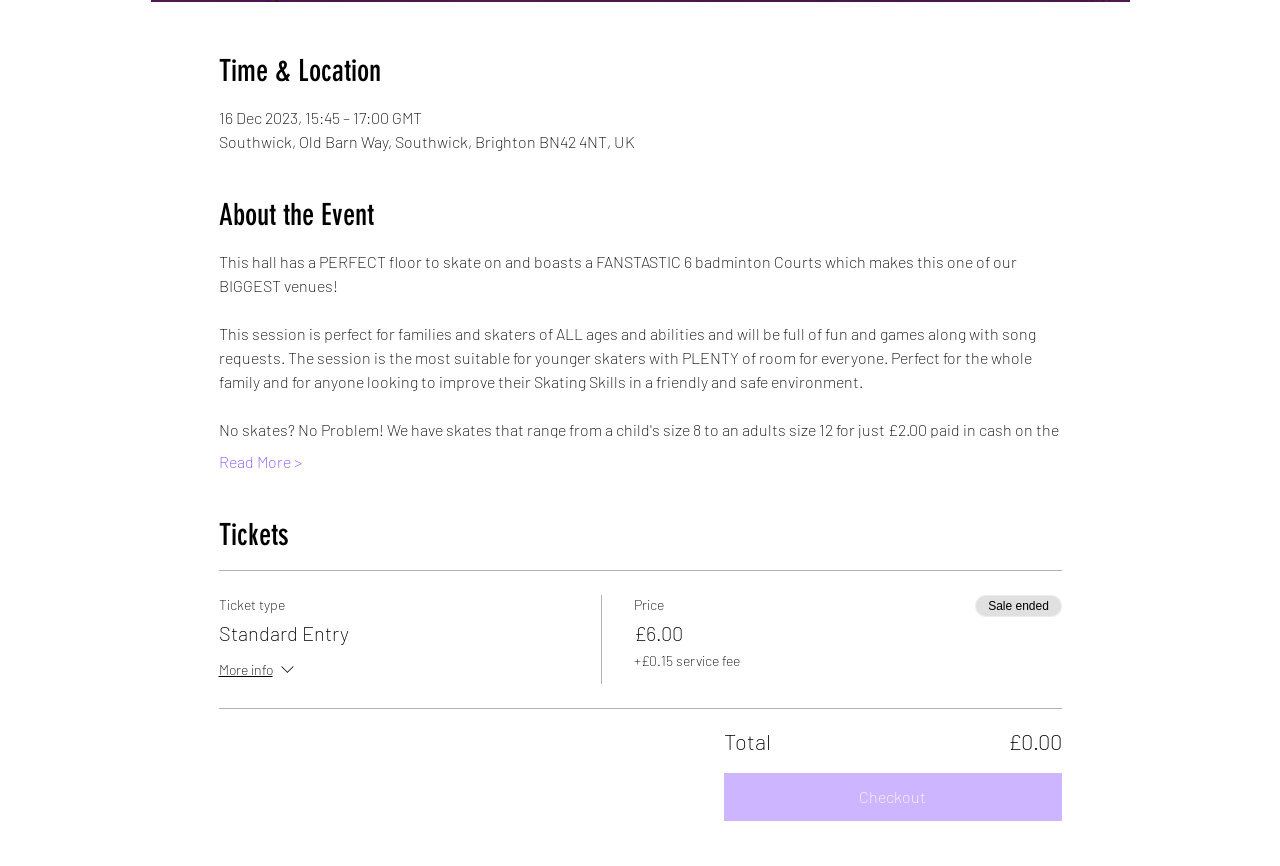How many badminton courts are available?
Please use the visual content to give a single word or phrase answer.

6